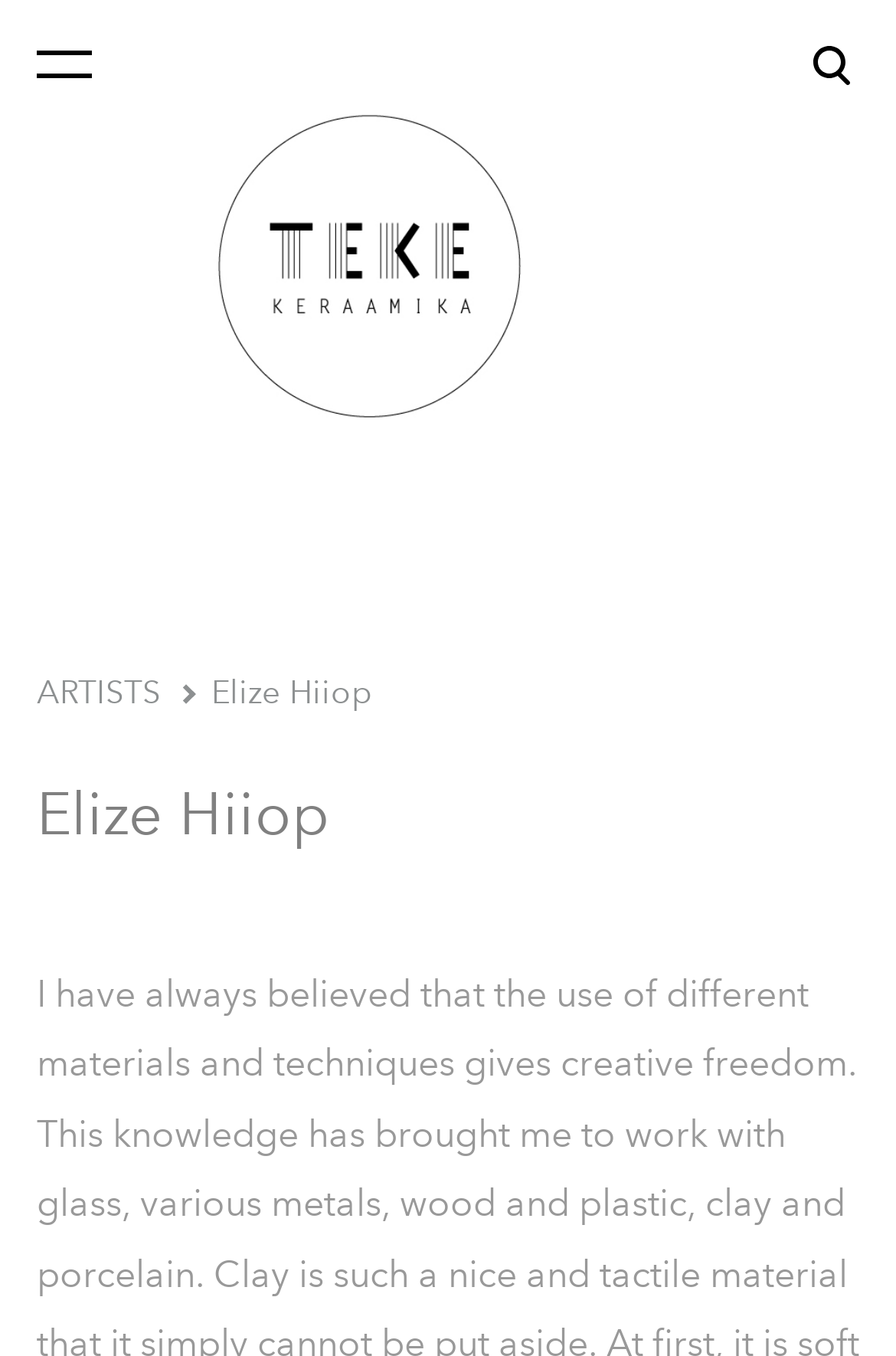How many images are present on the webpage?
Please give a detailed and elaborate answer to the question.

There are three images present on the webpage, one is an icon for the button, another is an image link, and the third is a small image located above the 'was added to the cart.' text.